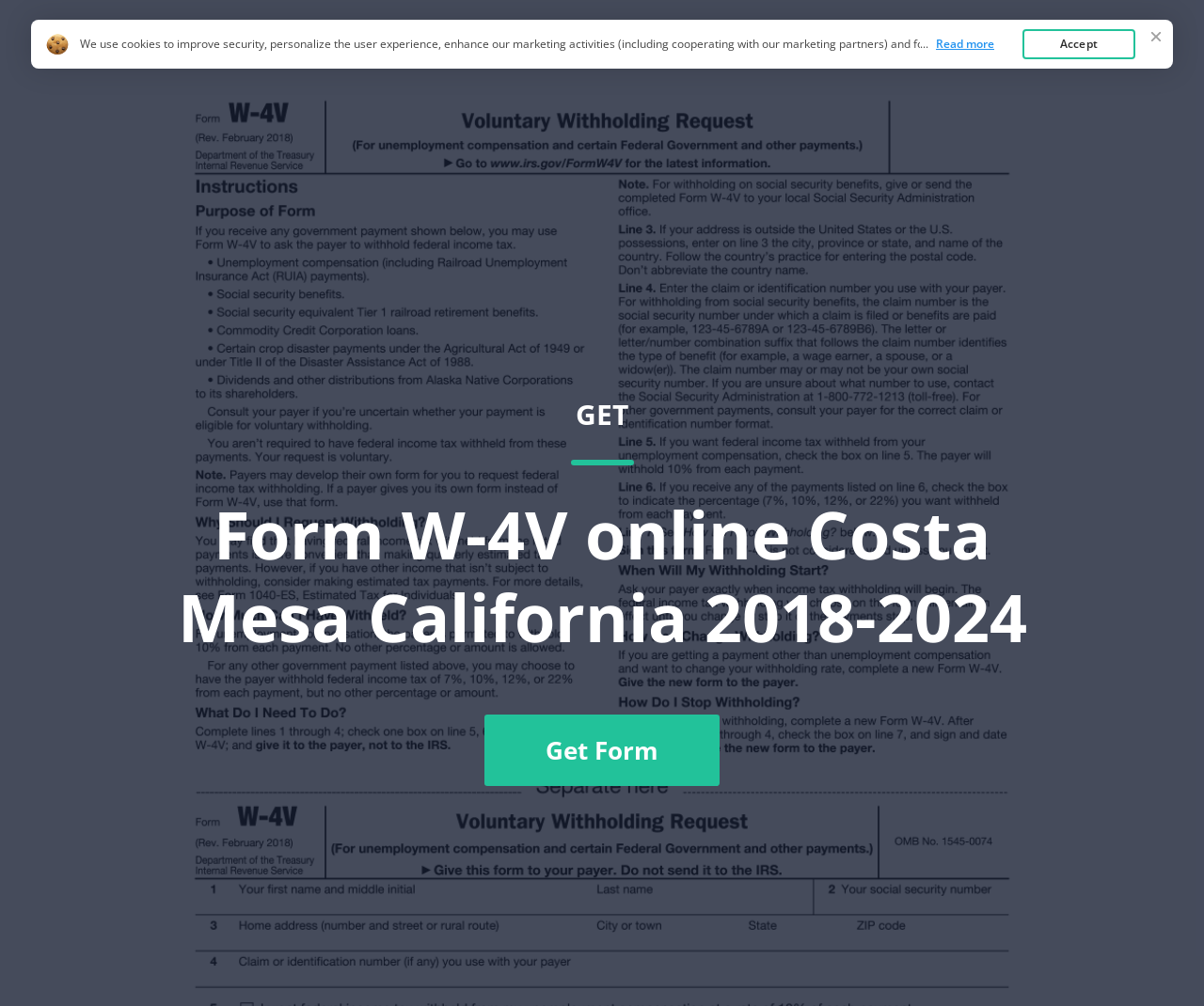What is the navigation option available at the top-right corner of the webpage?
Based on the visual, give a brief answer using one word or a short phrase.

Home, Top Forms